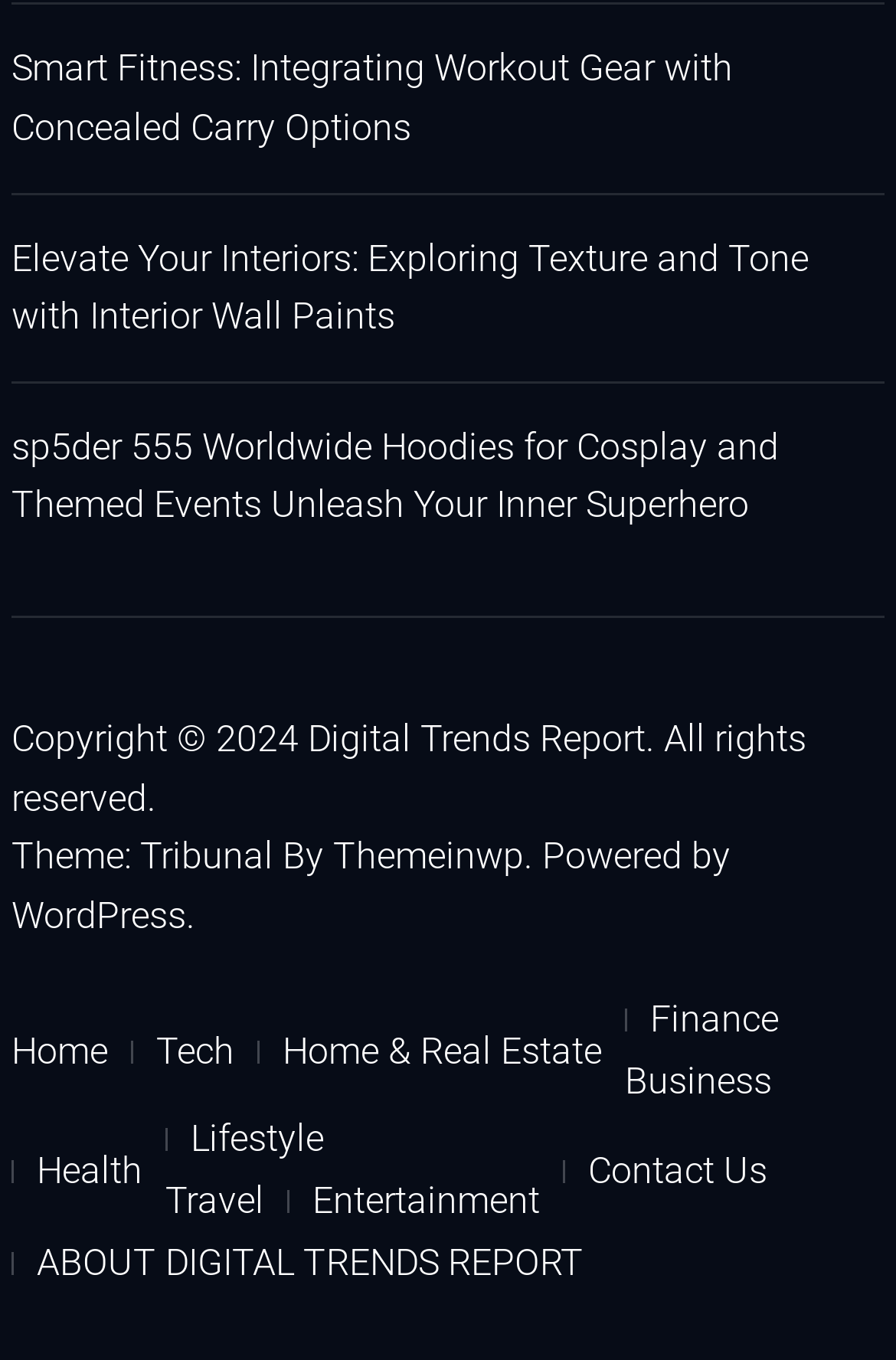Please identify the bounding box coordinates of the element that needs to be clicked to execute the following command: "Call the phone number". Provide the bounding box using four float numbers between 0 and 1, formatted as [left, top, right, bottom].

None